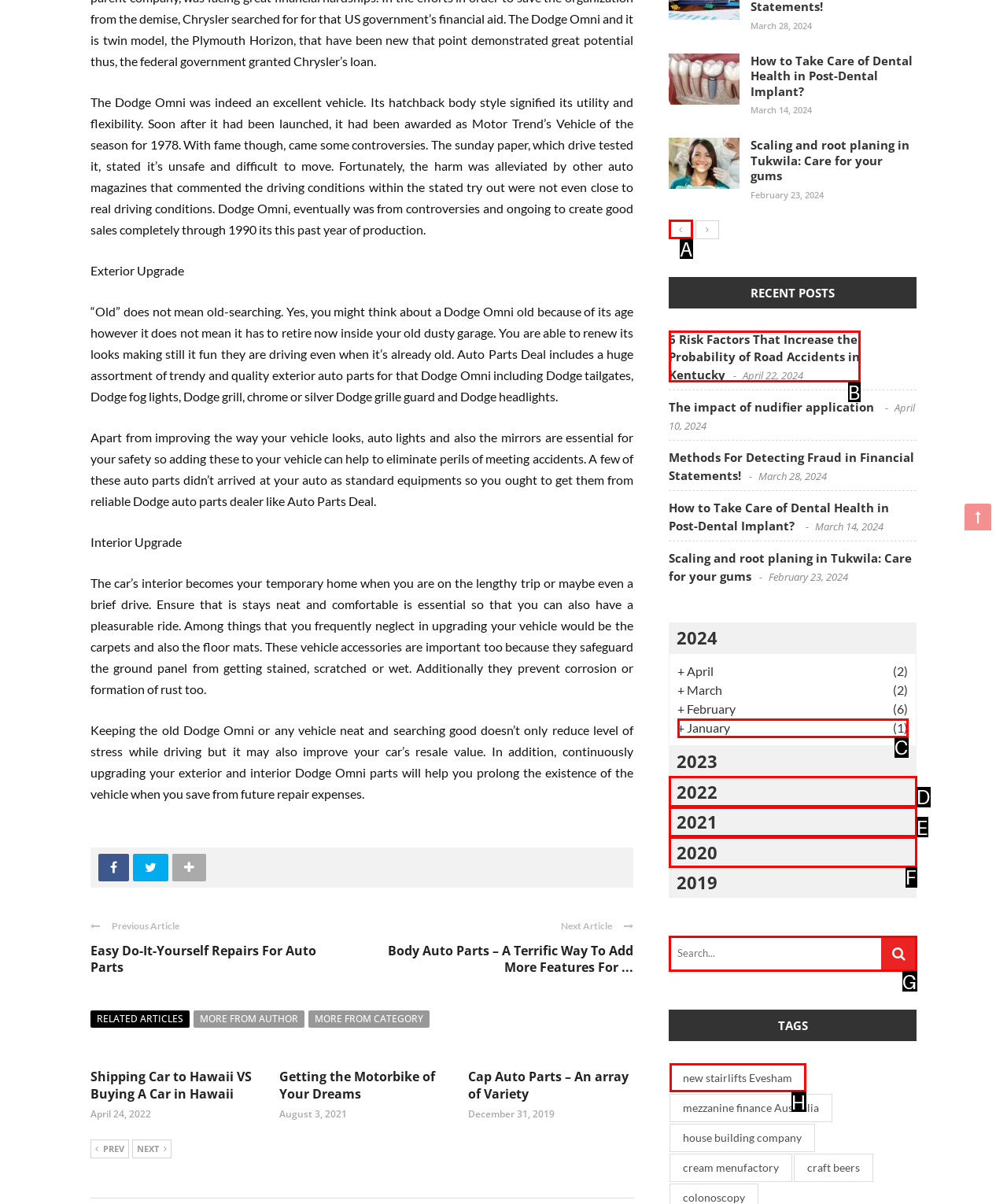Based on the provided element description: 2022, identify the best matching HTML element. Respond with the corresponding letter from the options shown.

D